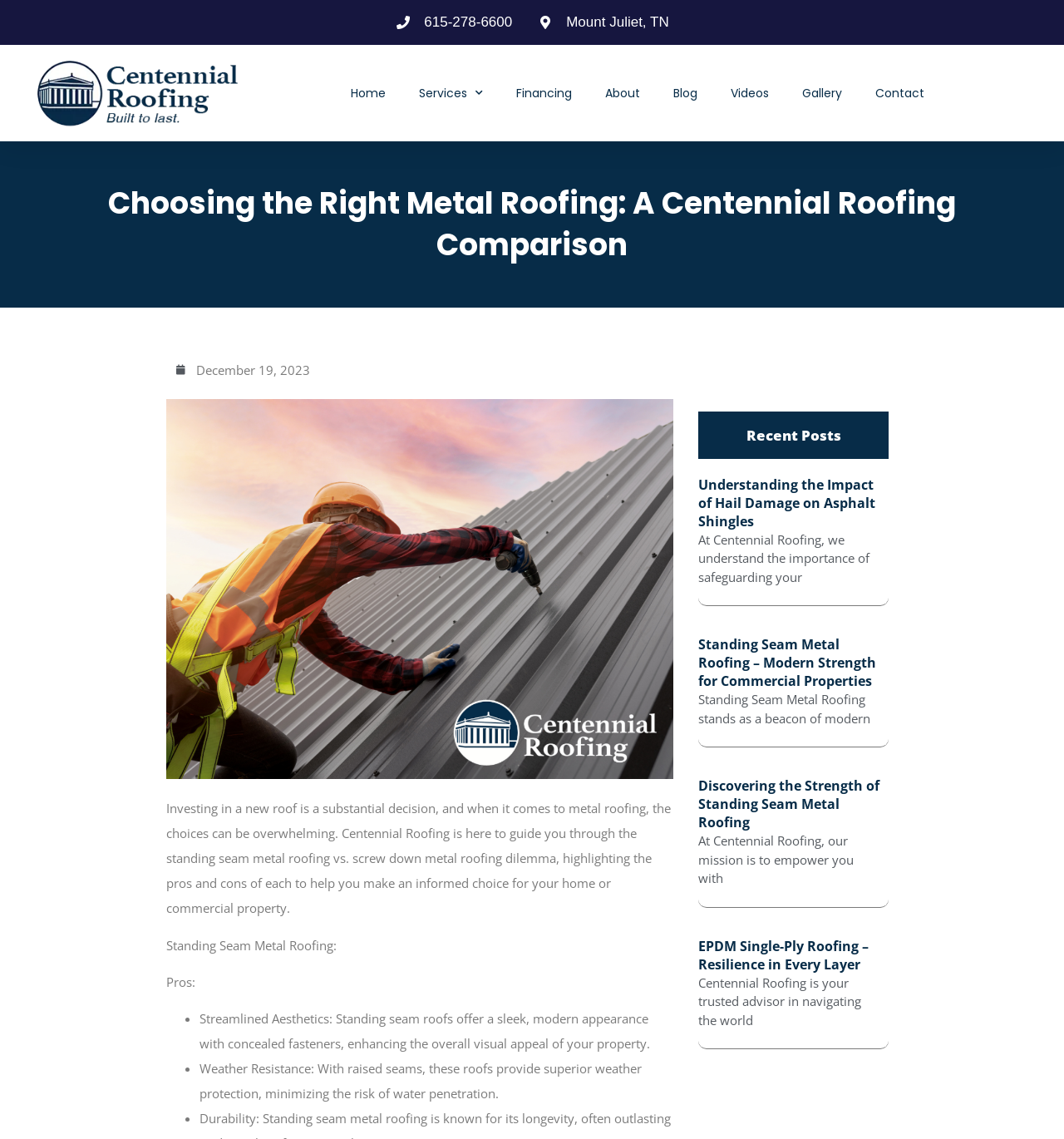Please specify the bounding box coordinates in the format (top-left x, top-left y, bottom-right x, bottom-right y), with values ranging from 0 to 1. Identify the bounding box for the UI component described as follows: Videos

[0.671, 0.067, 0.739, 0.096]